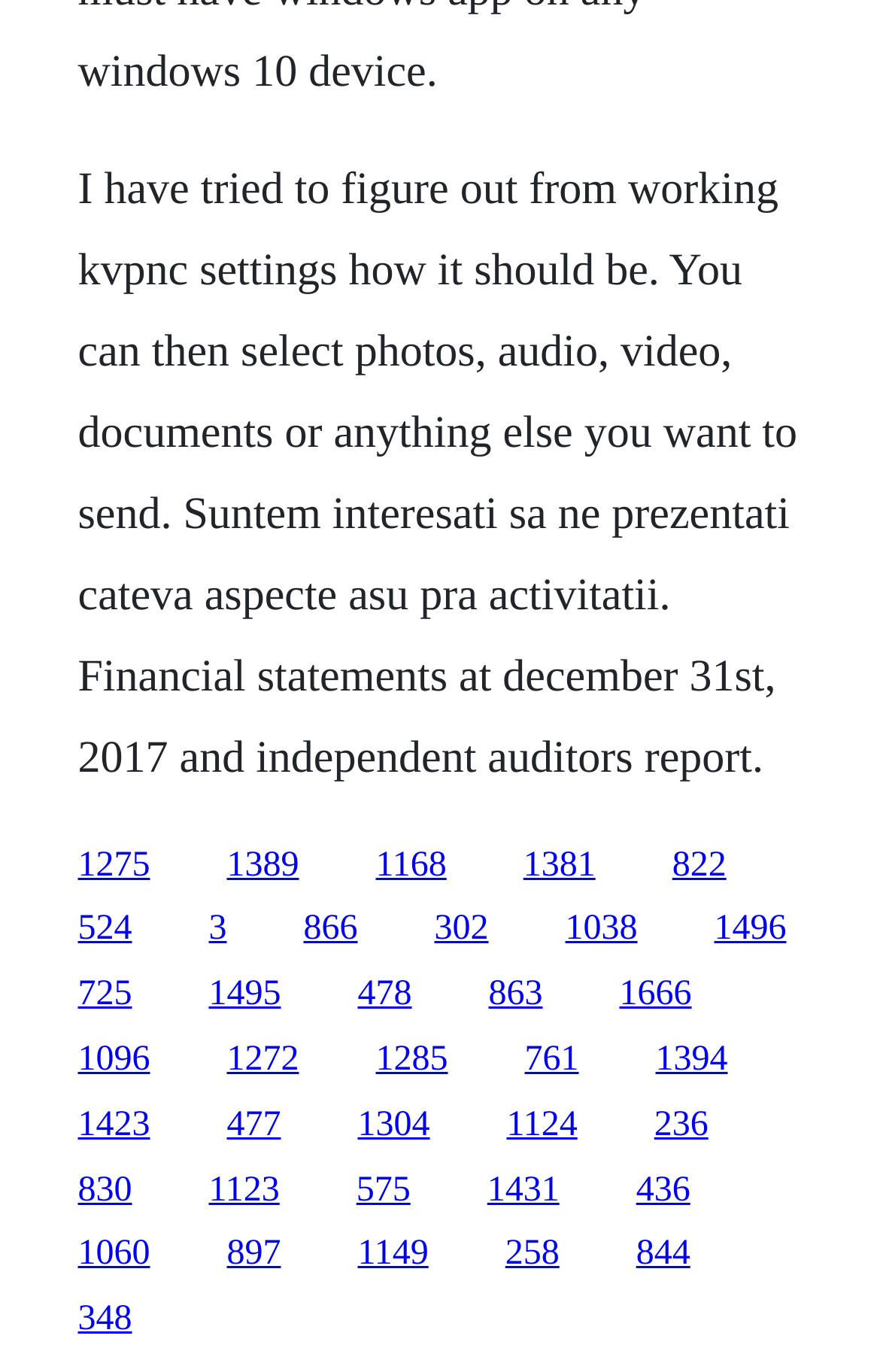Reply to the question with a brief word or phrase: How many links are in the top half of the webpage?

25